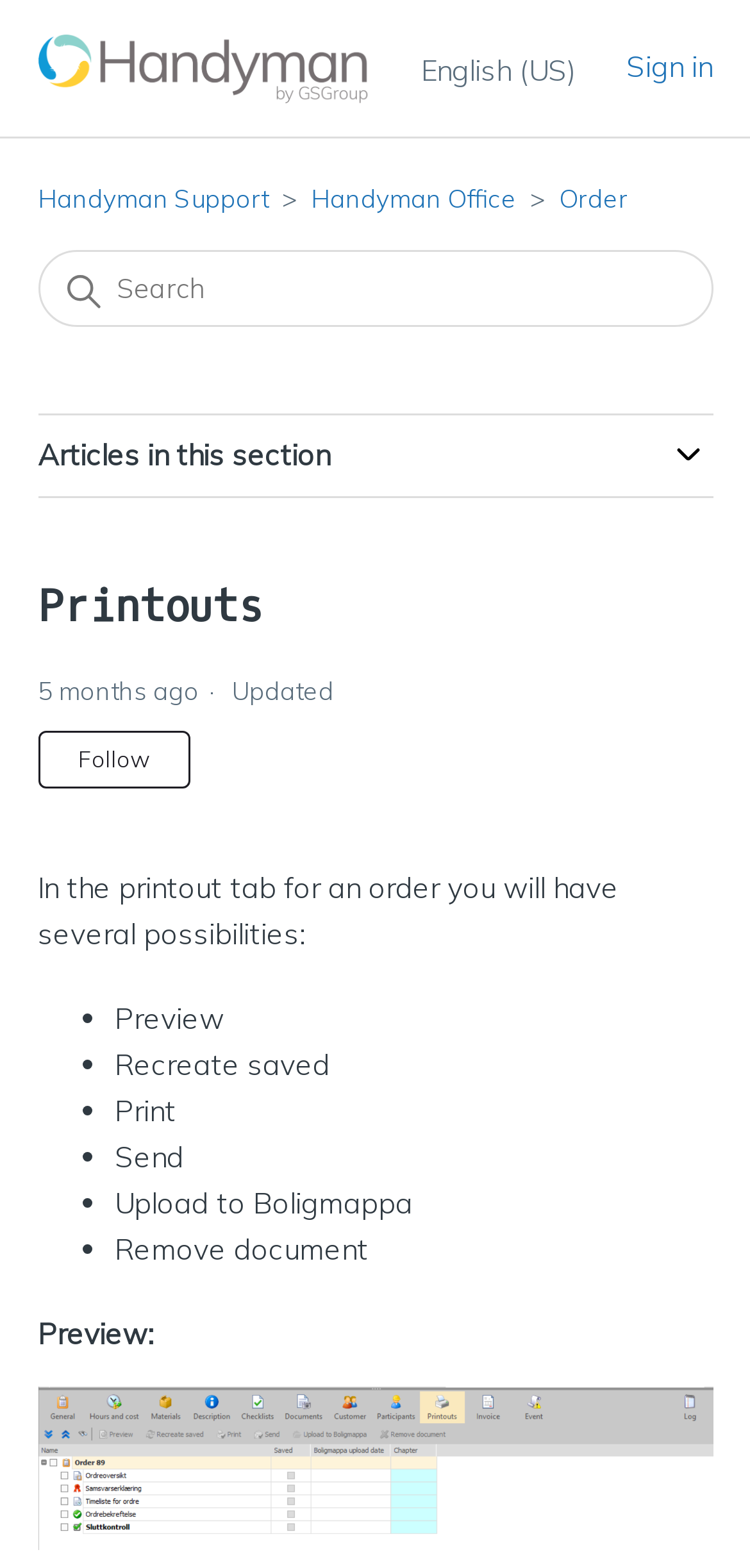What is the purpose of the 'Follow Article' button? Examine the screenshot and reply using just one word or a brief phrase.

To follow an article